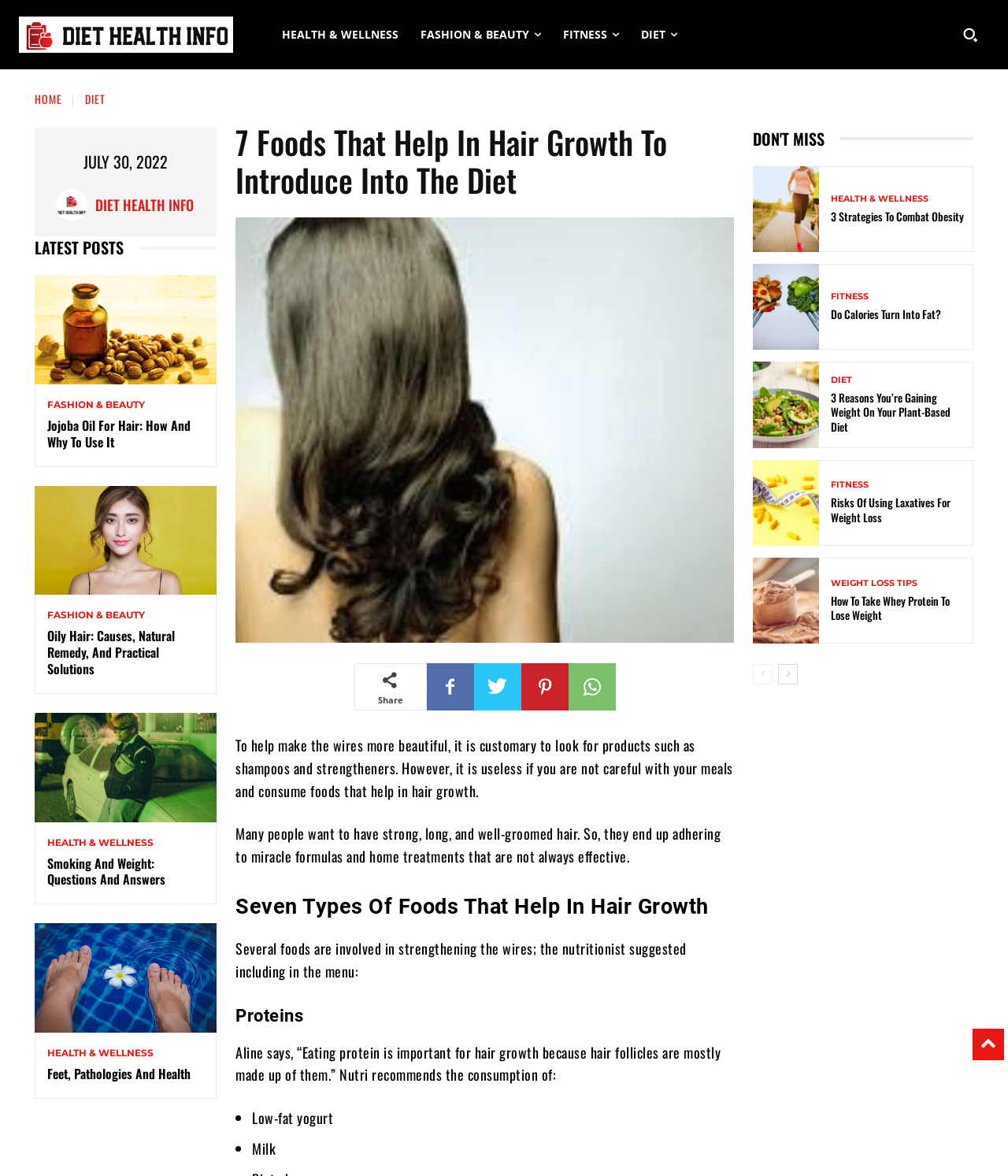From the image, can you give a detailed response to the question below:
How many 'DON'T MISS' articles are there?

I found the 'DON'T MISS' section and counted the number of articles, which are 5. These articles are '3 Strategies To Combat Obesity', 'Do Calories Turn Into Fat?', '3 Reasons You’re Gaining Weight On Your Plant-Based Diet', 'Risks Of Using Laxatives For Weight Loss', and 'How To Take Whey Protein To Lose Weight'.